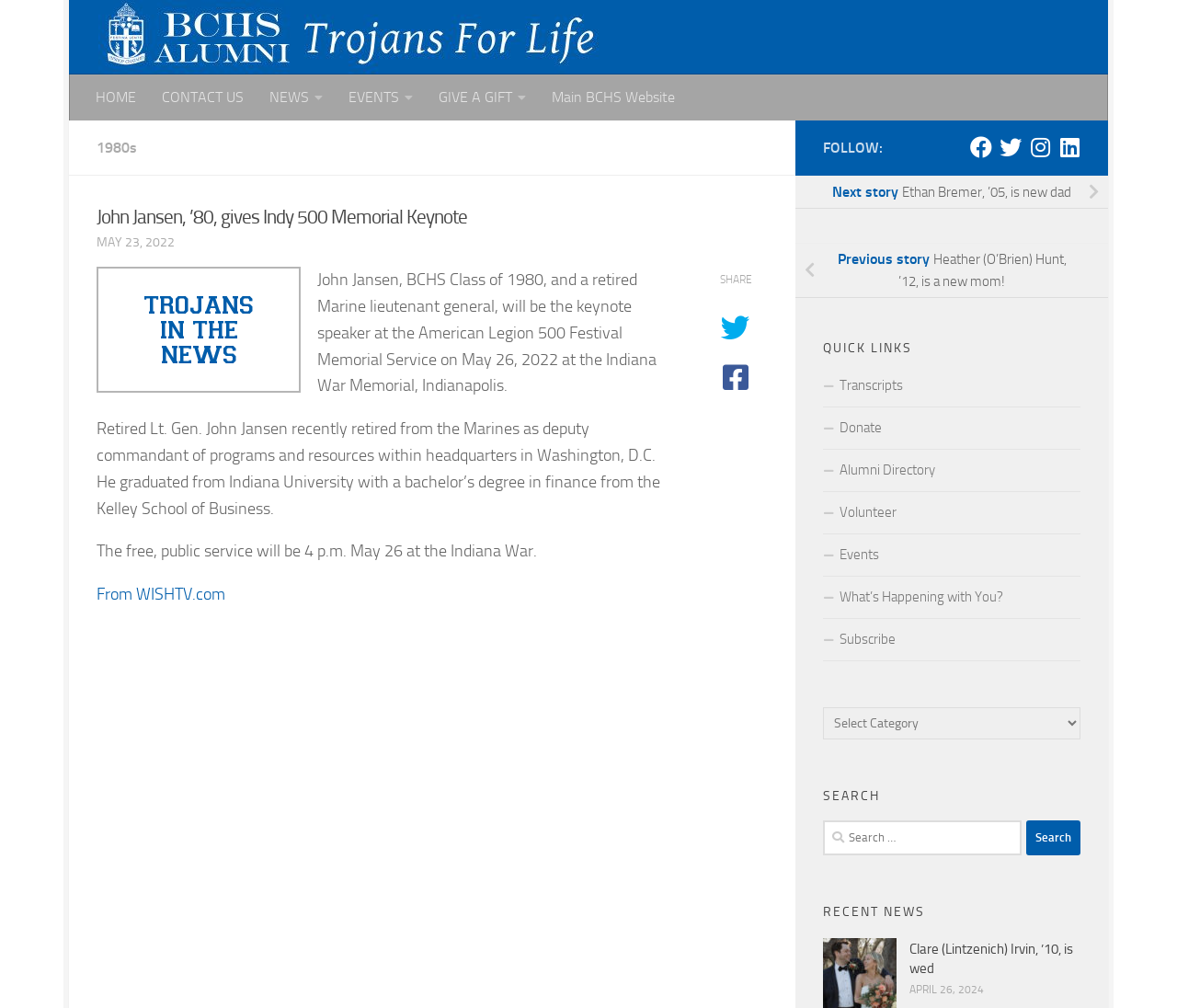Please find the bounding box for the UI component described as follows: "Alumni Directory".

[0.699, 0.446, 0.918, 0.488]